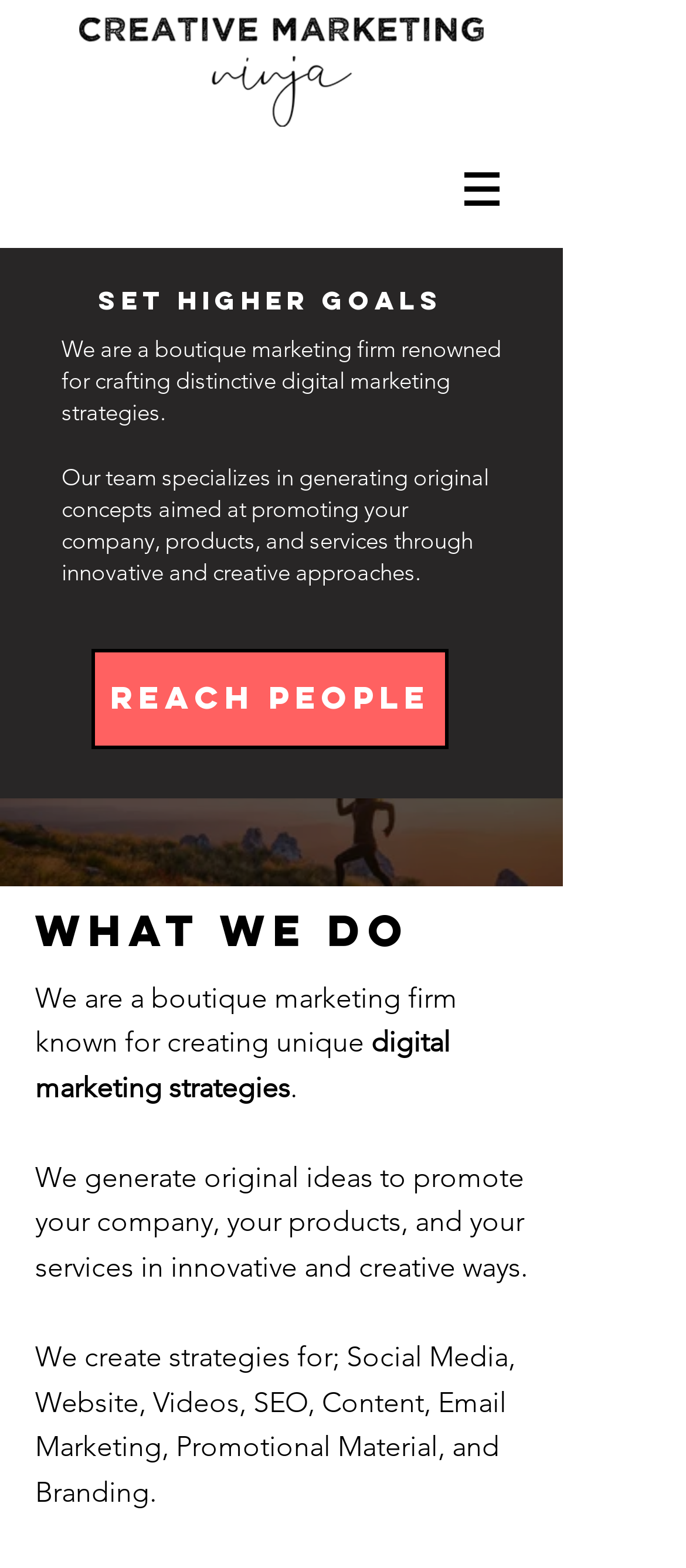Extract the bounding box coordinates of the UI element described: "REACH PEOPLE". Provide the coordinates in the format [left, top, right, bottom] with values ranging from 0 to 1.

[0.133, 0.413, 0.654, 0.477]